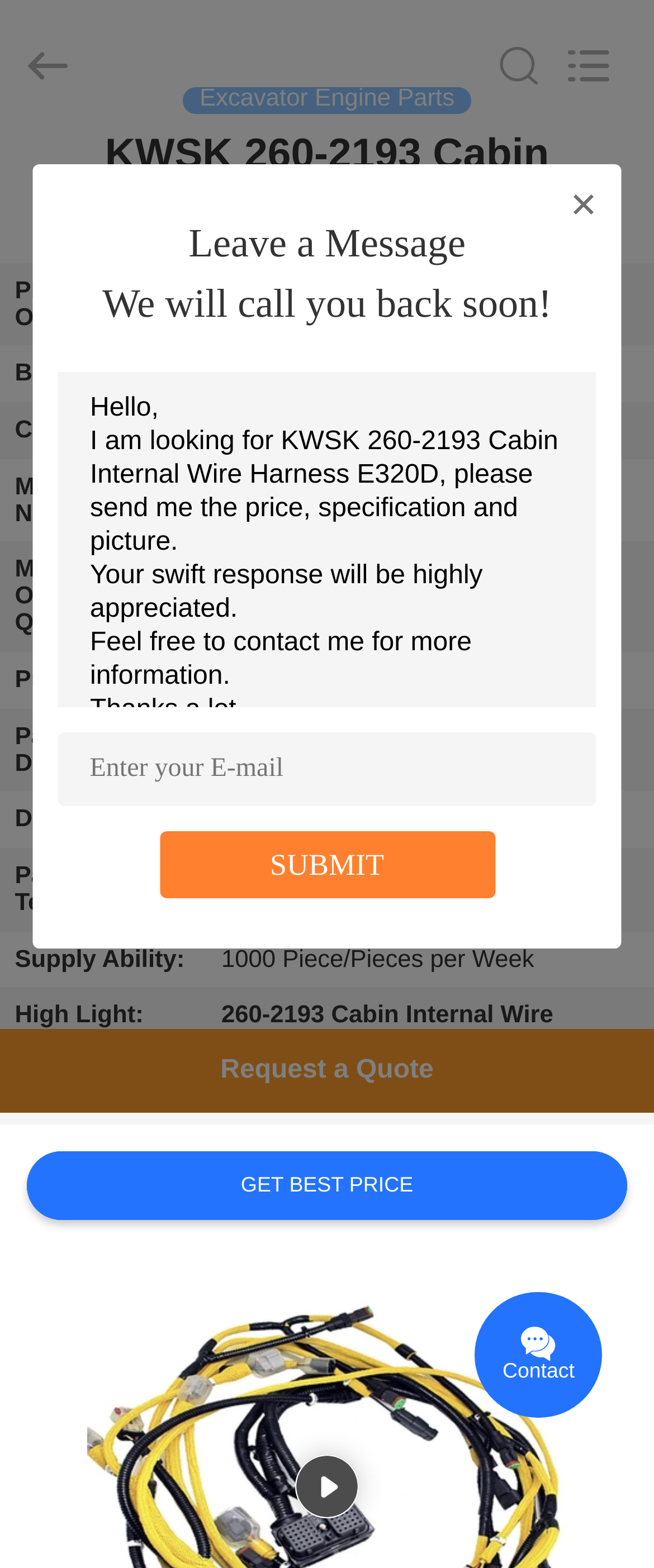Please find the bounding box coordinates of the element that must be clicked to perform the given instruction: "View the table of contents". The coordinates should be four float numbers from 0 to 1, i.e., [left, top, right, bottom].

None